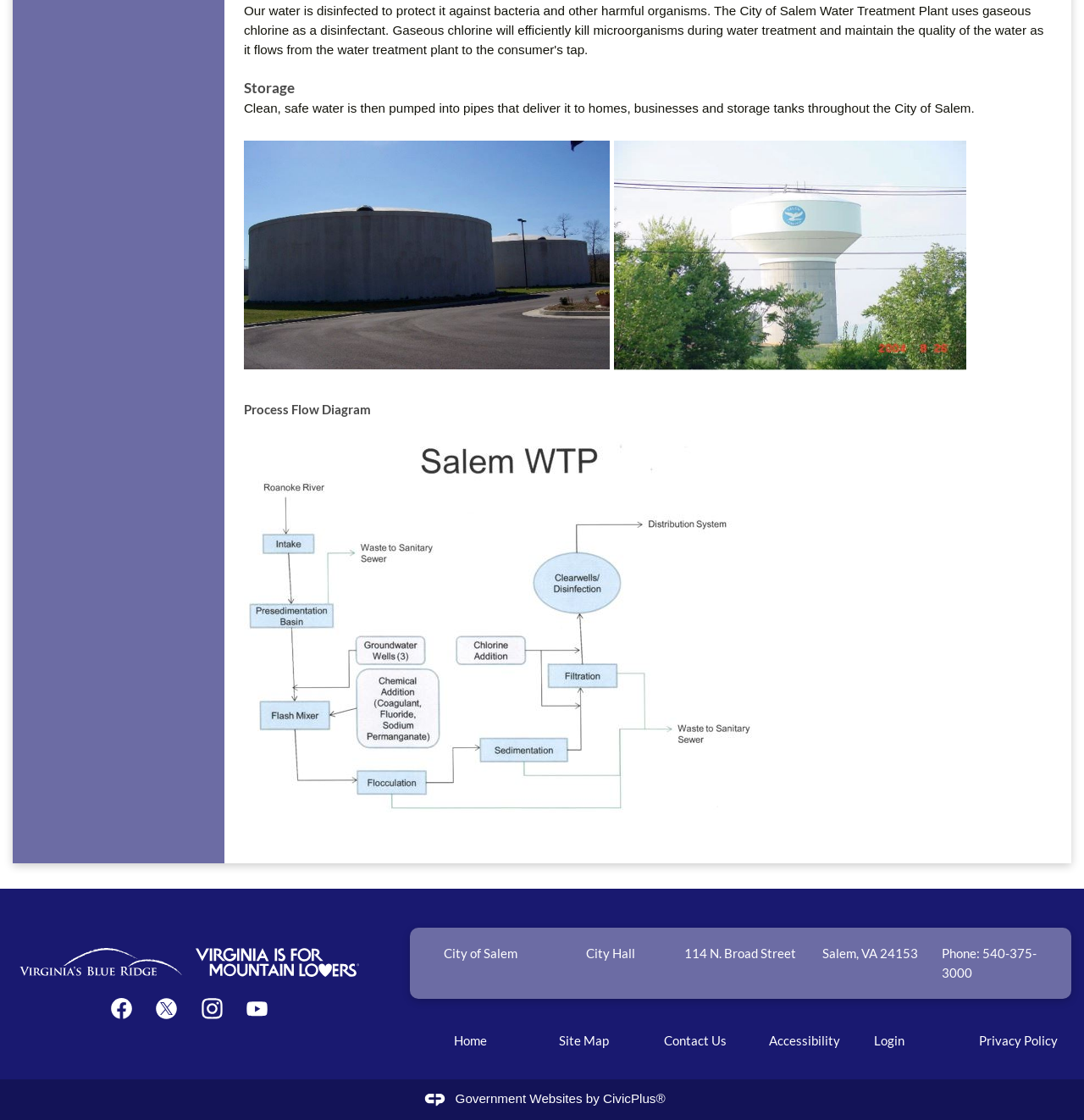Locate the bounding box coordinates of the region to be clicked to comply with the following instruction: "Follow City of Salem on Facebook". The coordinates must be four float numbers between 0 and 1, in the form [left, top, right, bottom].

[0.102, 0.891, 0.122, 0.91]